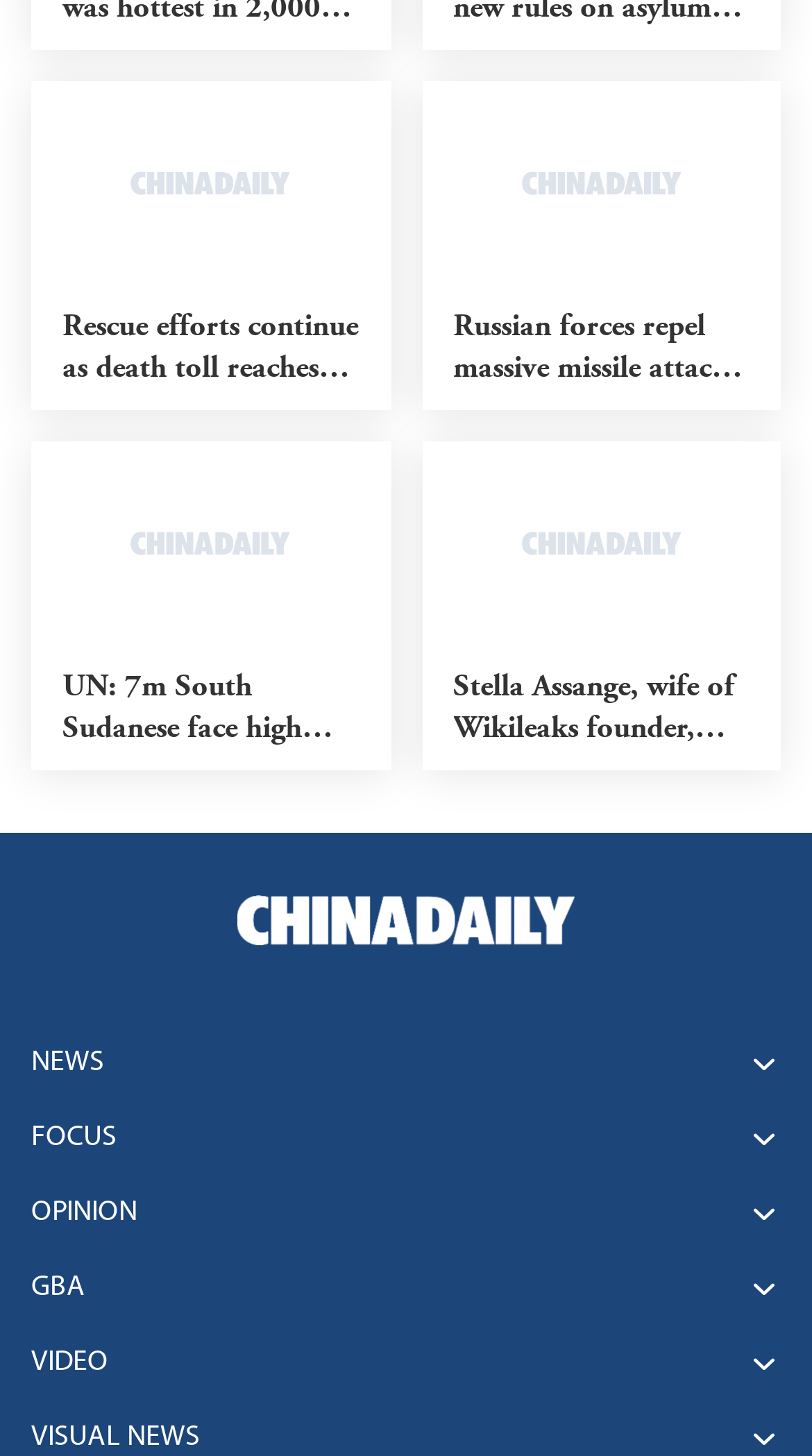Can you specify the bounding box coordinates of the area that needs to be clicked to fulfill the following instruction: "View image related to Russian forces"?

[0.519, 0.056, 0.962, 0.196]